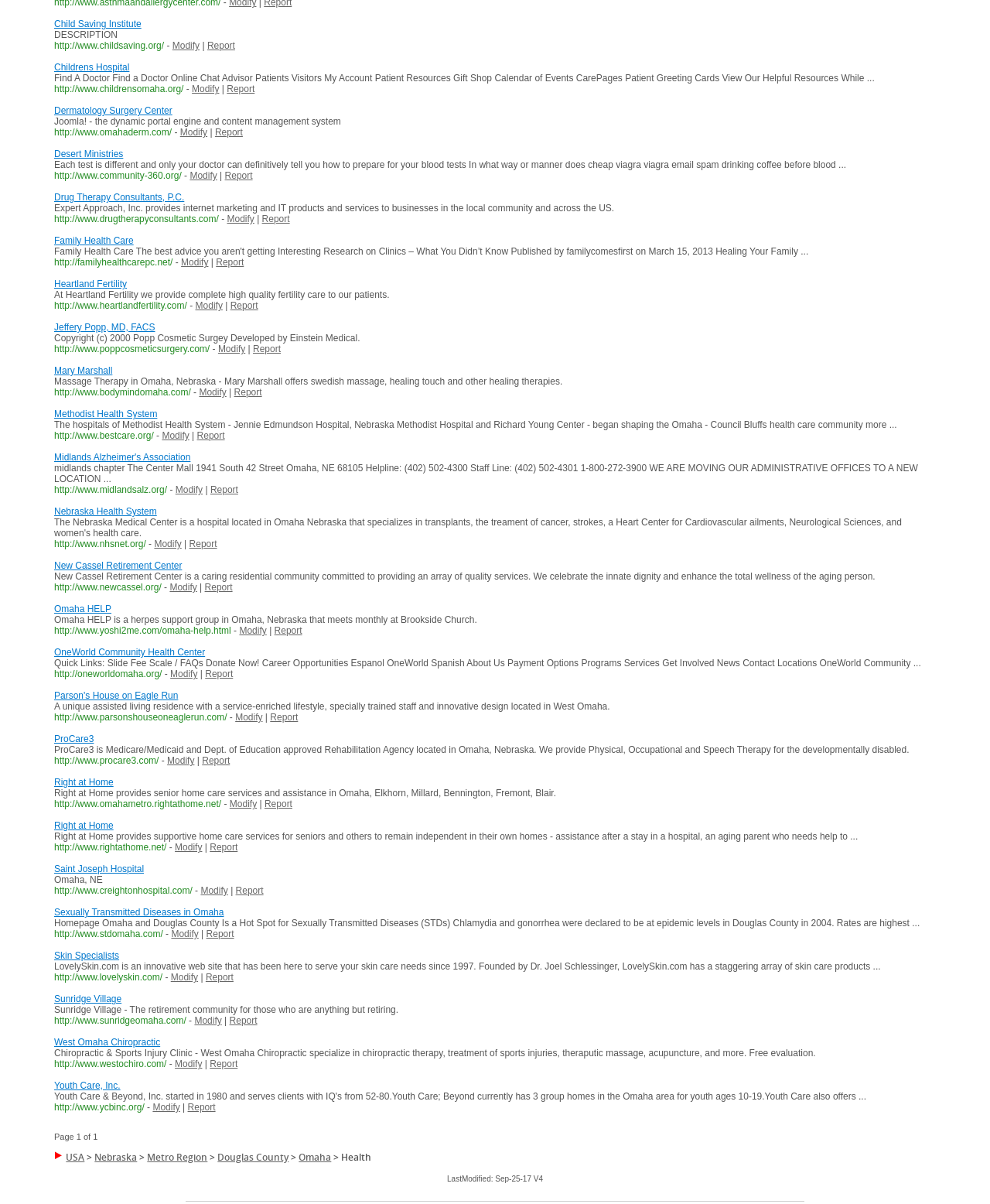Based on the element description, predict the bounding box coordinates (top-left x, top-left y, bottom-right x, bottom-right y) for the UI element in the screenshot: Jeffery Popp, MD, FACS

[0.055, 0.267, 0.157, 0.276]